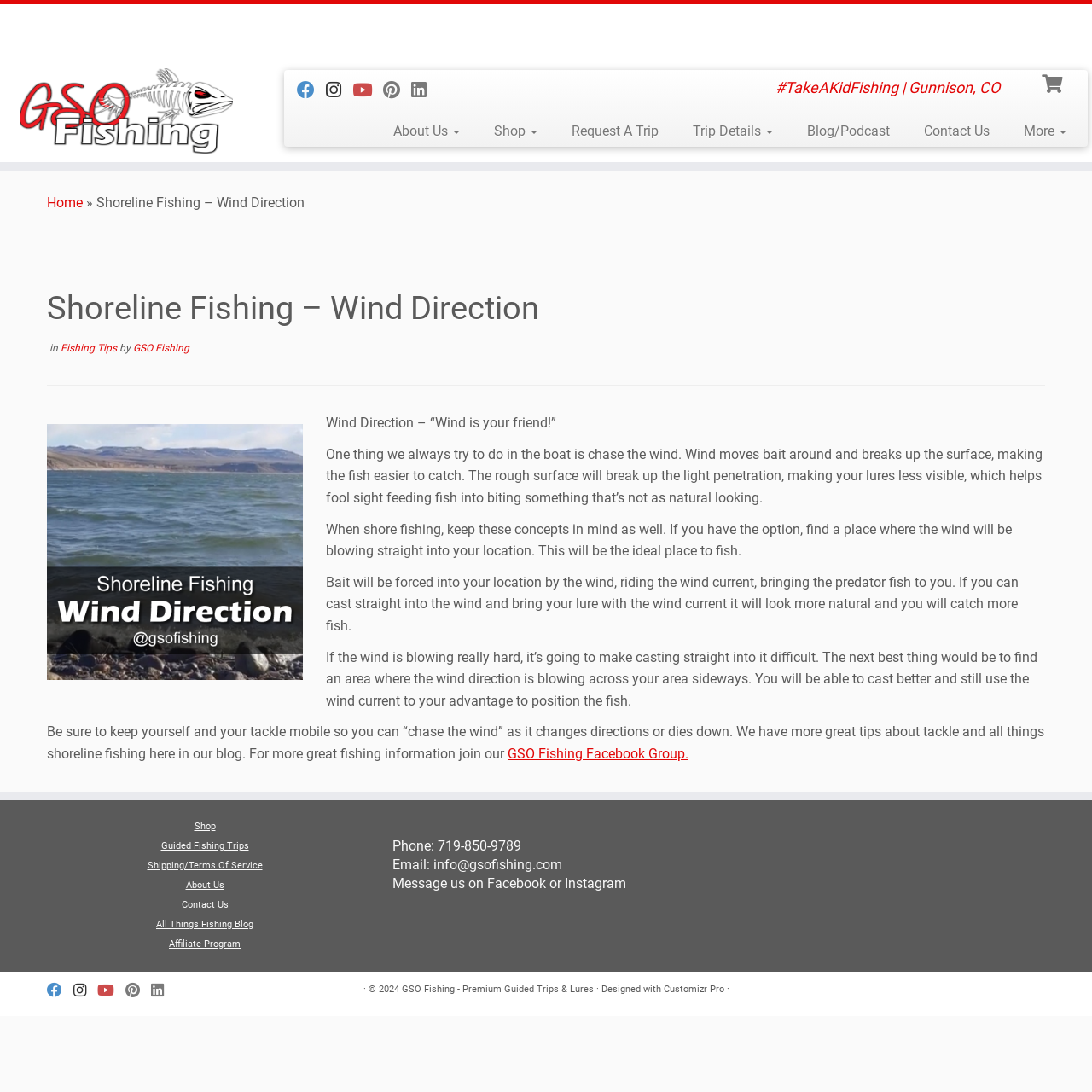Give the bounding box coordinates for the element described by: "Guided Fishing Trips".

[0.147, 0.769, 0.228, 0.779]